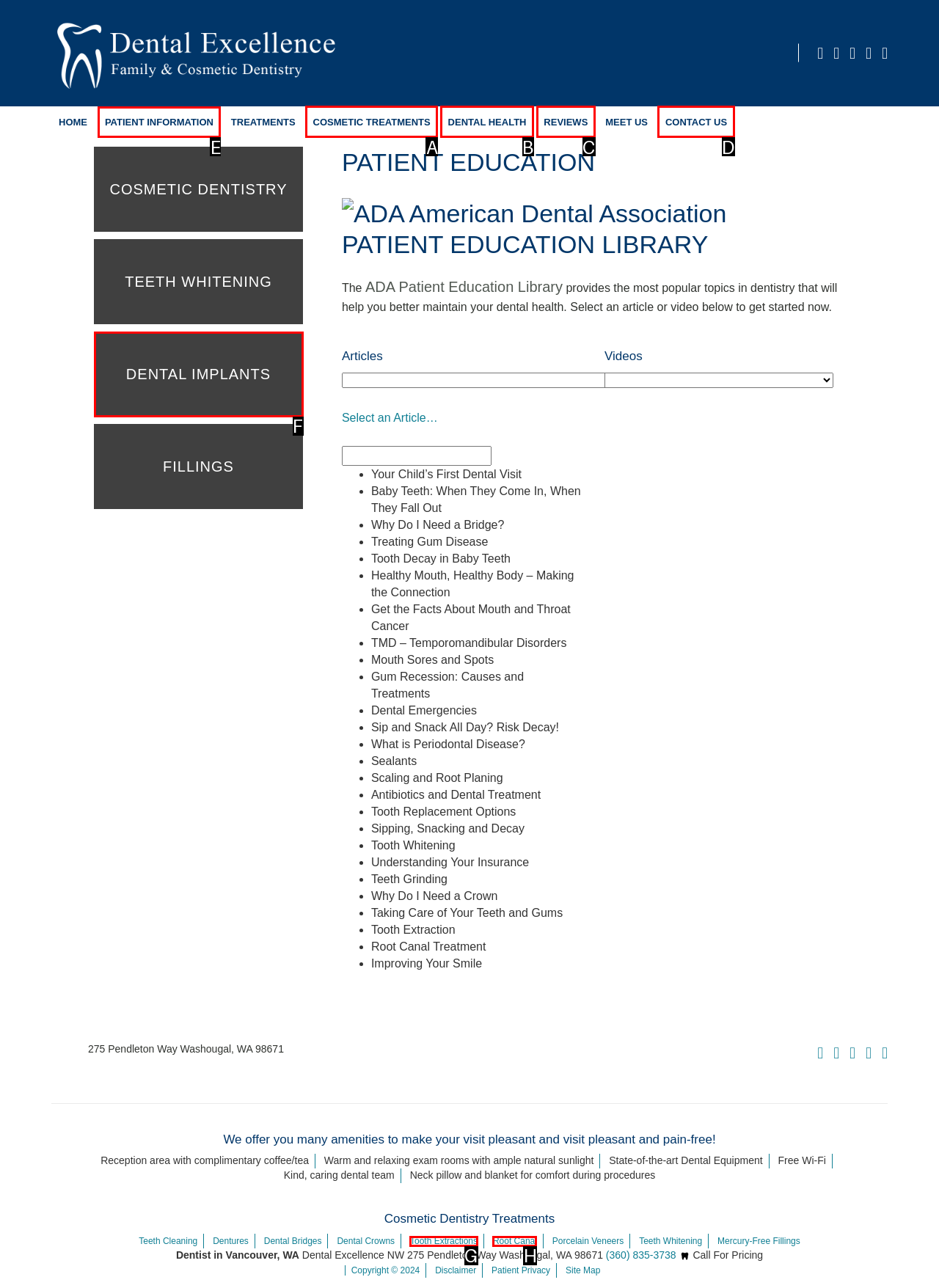Identify which HTML element to click to fulfill the following task: Click the 'PATIENT INFORMATION' link. Provide your response using the letter of the correct choice.

E